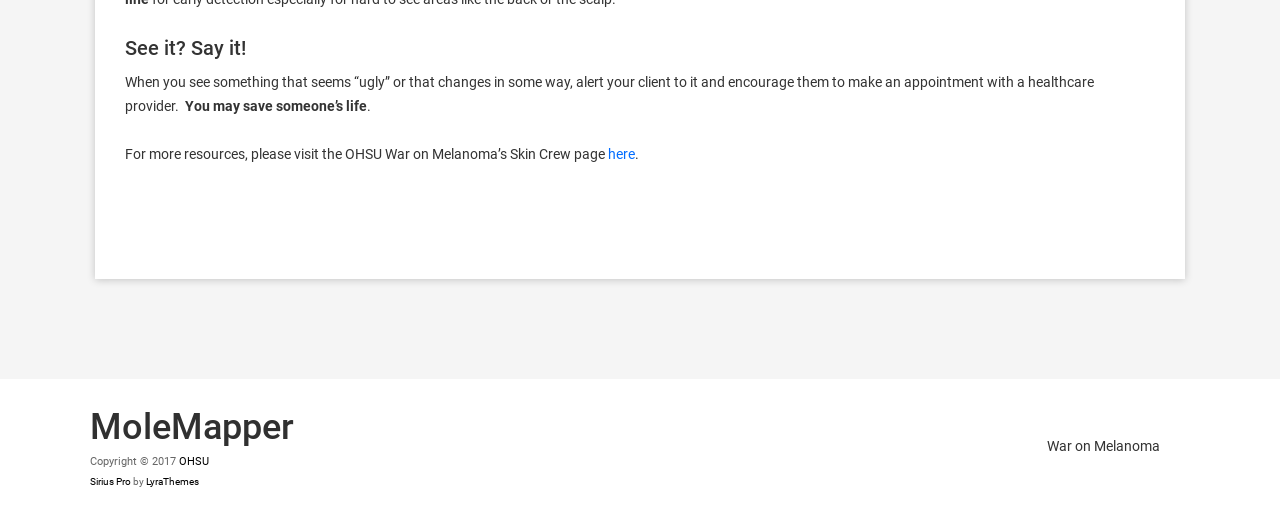Given the description of the UI element: "War on Melanoma", predict the bounding box coordinates in the form of [left, top, right, bottom], with each value being a float between 0 and 1.

[0.818, 0.836, 0.906, 0.882]